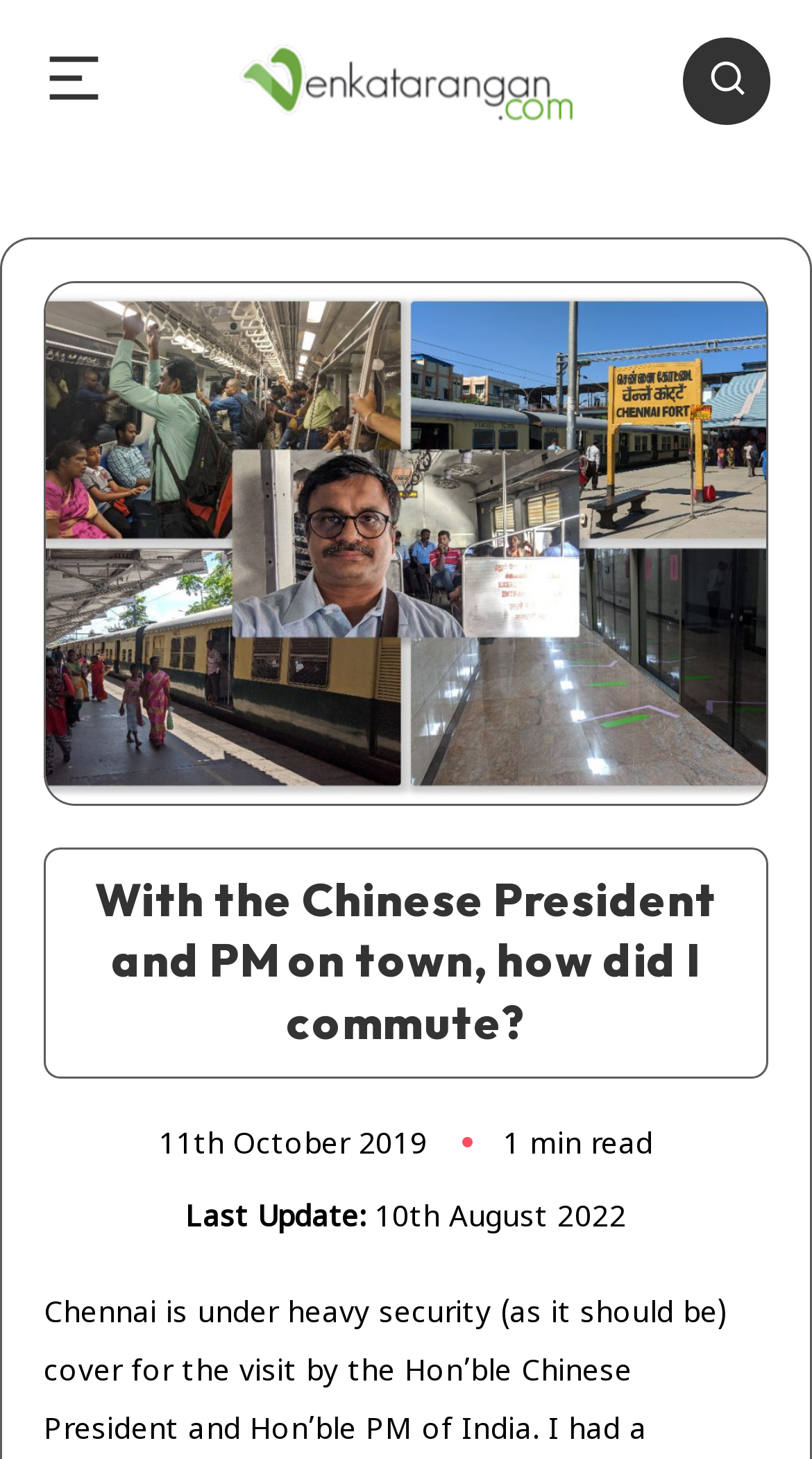Identify the webpage's primary heading and generate its text.

With the Chinese President and PM on town, how did I commute?